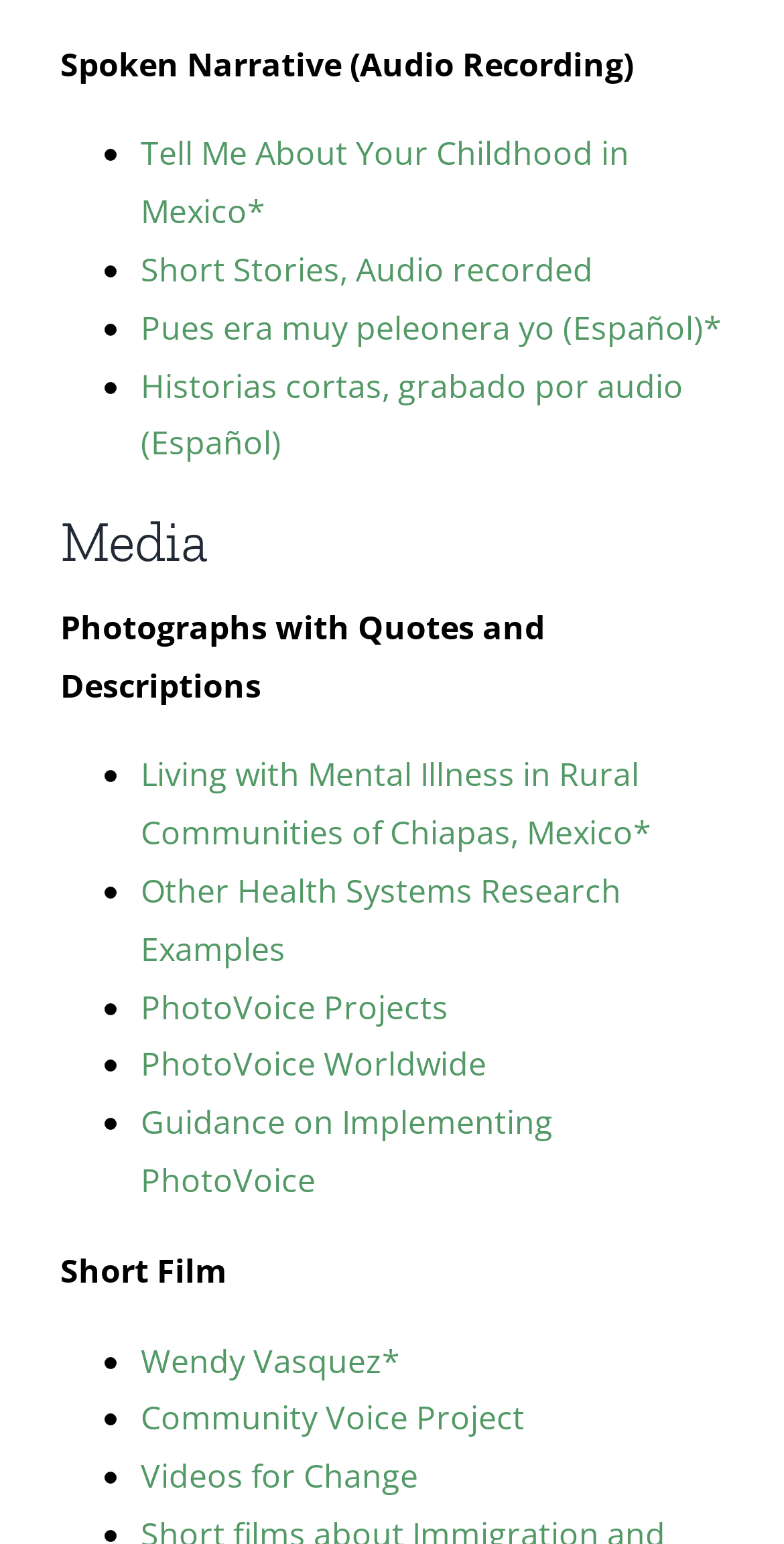Identify the bounding box coordinates for the element that needs to be clicked to fulfill this instruction: "View Tell Me About Your Childhood in Mexico". Provide the coordinates in the format of four float numbers between 0 and 1: [left, top, right, bottom].

[0.179, 0.085, 0.803, 0.151]